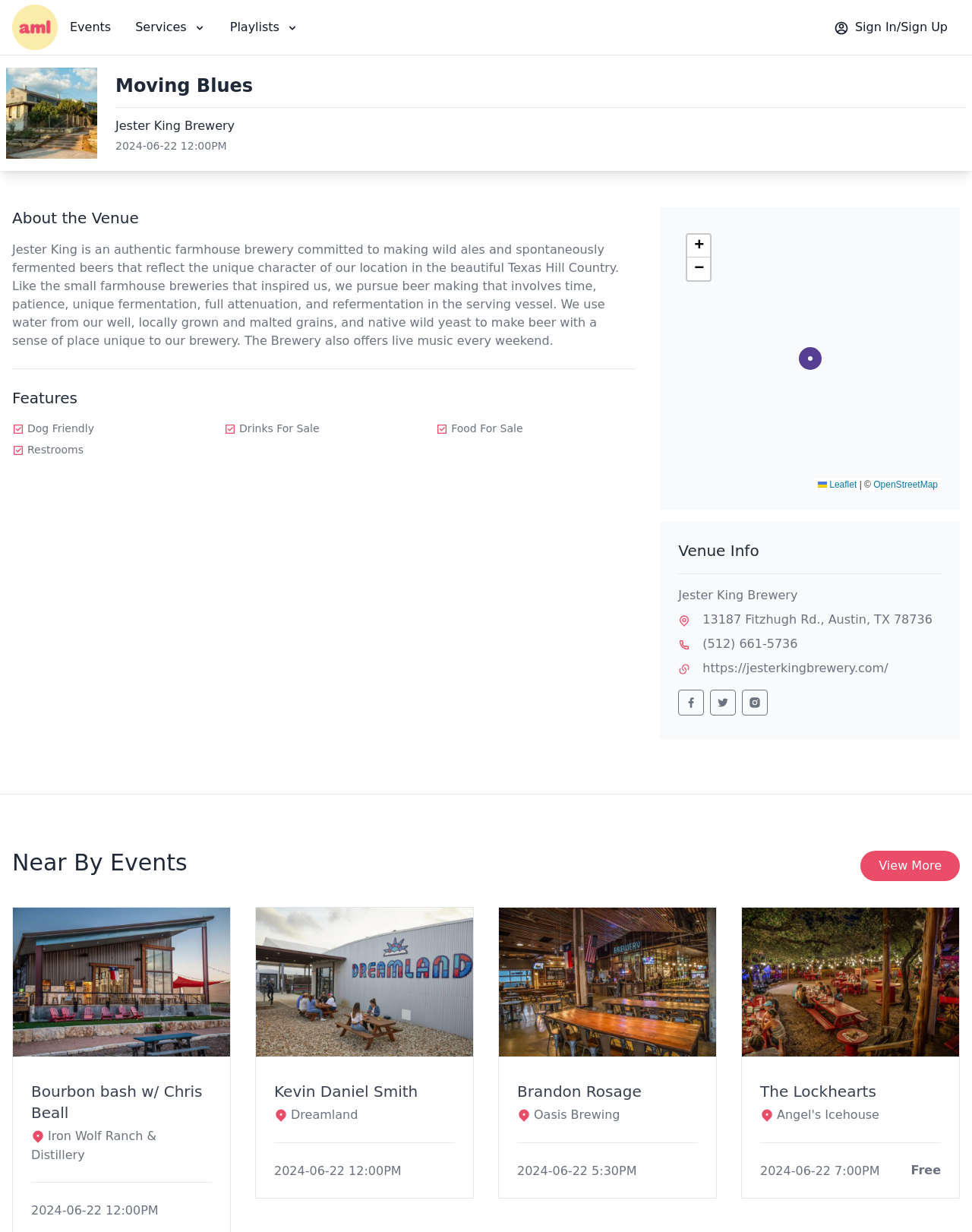Please specify the bounding box coordinates of the region to click in order to perform the following instruction: "View more near by events".

[0.885, 0.691, 0.987, 0.715]